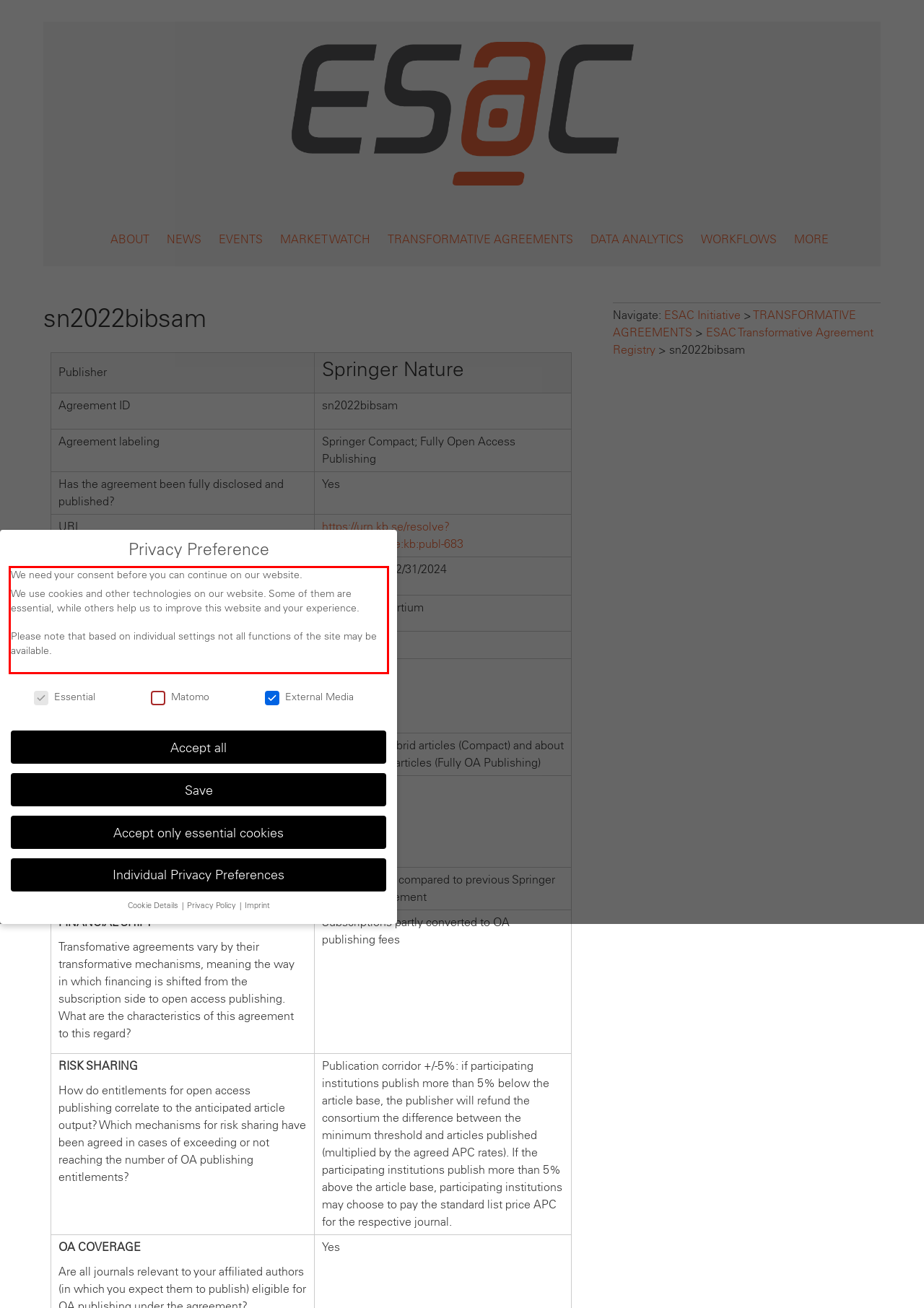You are looking at a screenshot of a webpage with a red rectangle bounding box. Use OCR to identify and extract the text content found inside this red bounding box.

We need your consent before you can continue on our website. We use cookies and other technologies on our website. Some of them are essential, while others help us to improve this website and your experience. Please note that based on individual settings not all functions of the site may be available.